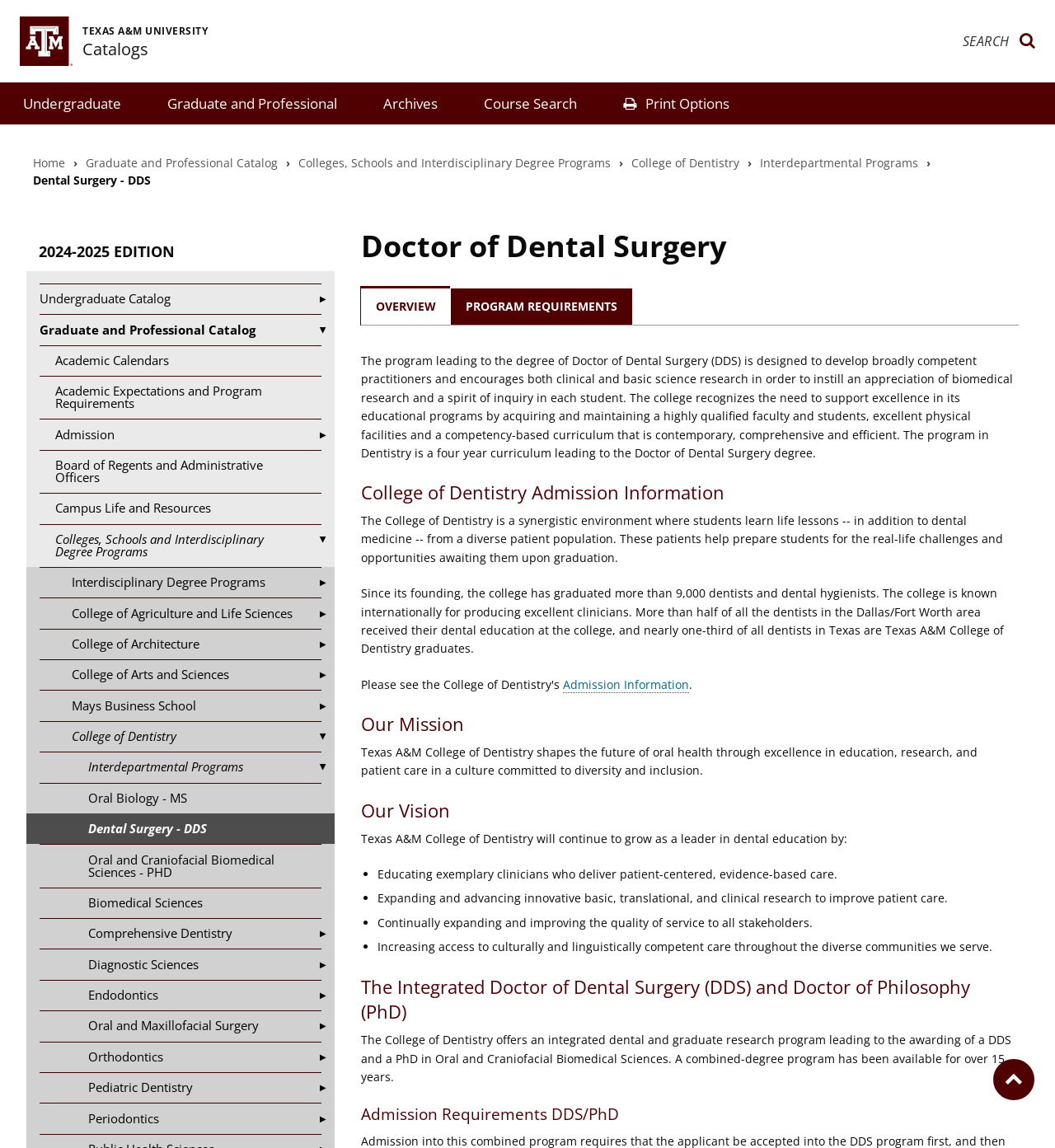What is the name of the university?
Use the information from the screenshot to give a comprehensive response to the question.

I found the answer by looking at the top-left corner of the webpage, where the university's logo and name are displayed.